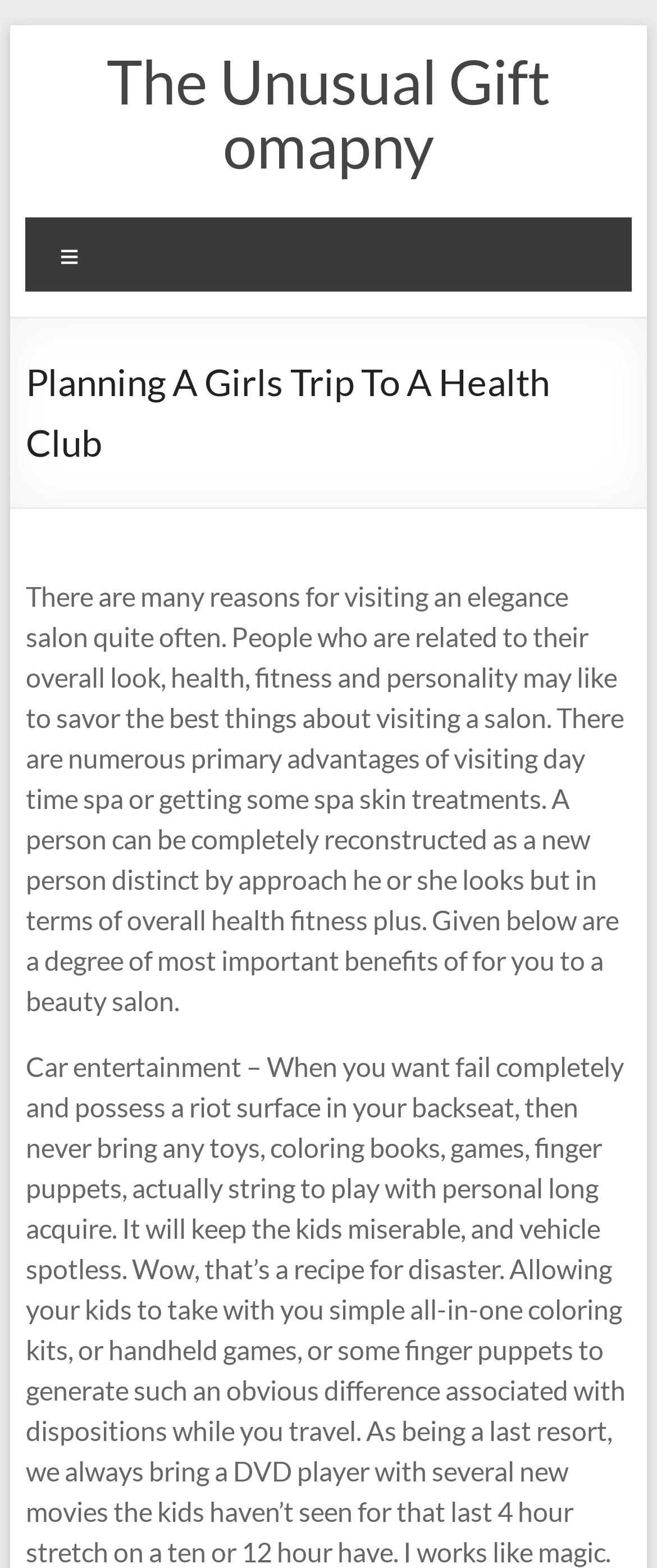What is the topic of the first paragraph on the webpage?
Can you provide an in-depth and detailed response to the question?

The first paragraph on the webpage discusses the advantages of visiting a beauty salon, highlighting the benefits it can bring to one's overall look, health, fitness, and personality.